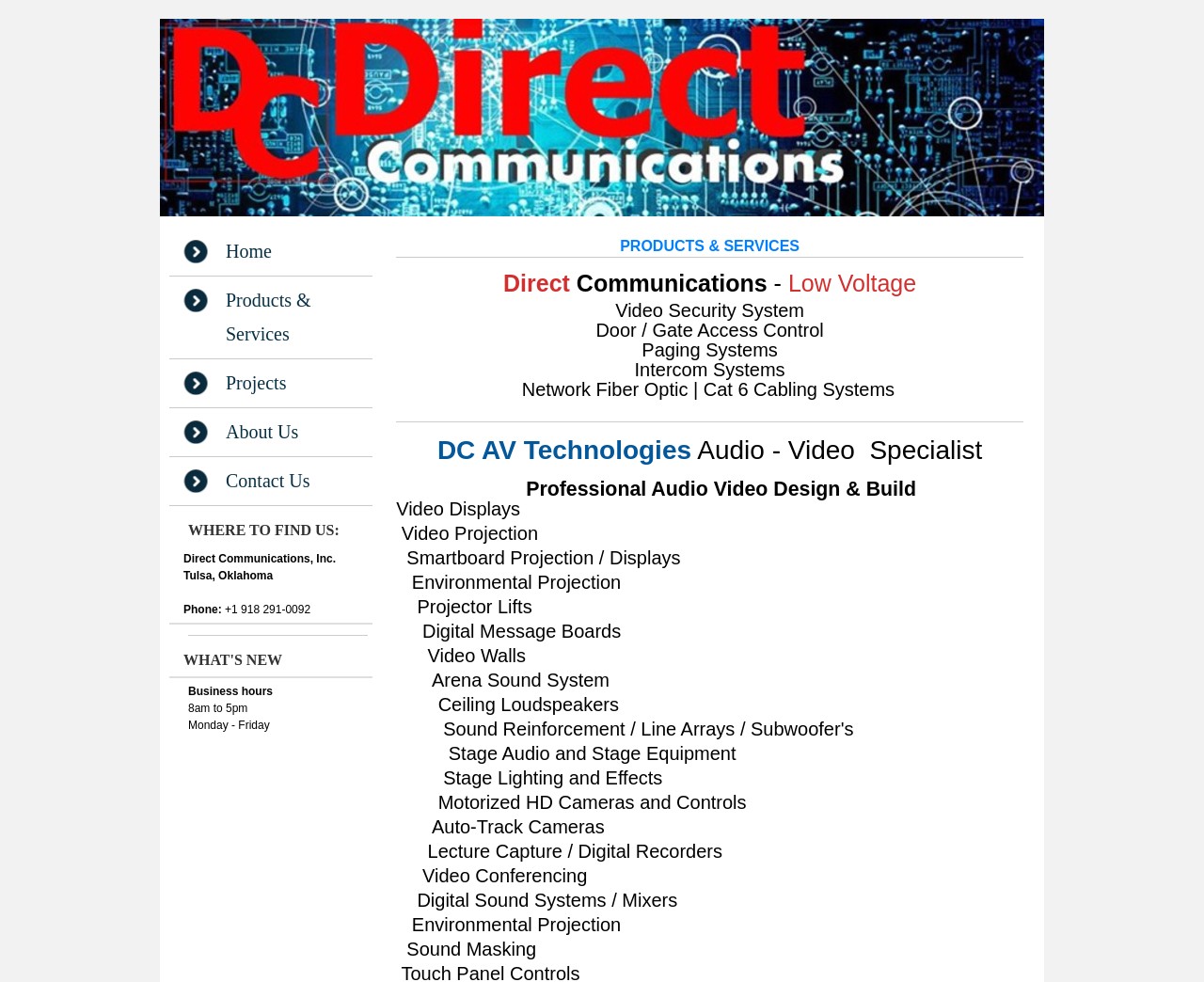Bounding box coordinates should be provided in the format (top-left x, top-left y, bottom-right x, bottom-right y) with all values between 0 and 1. Identify the bounding box for this UI element: About Us

[0.141, 0.416, 0.31, 0.466]